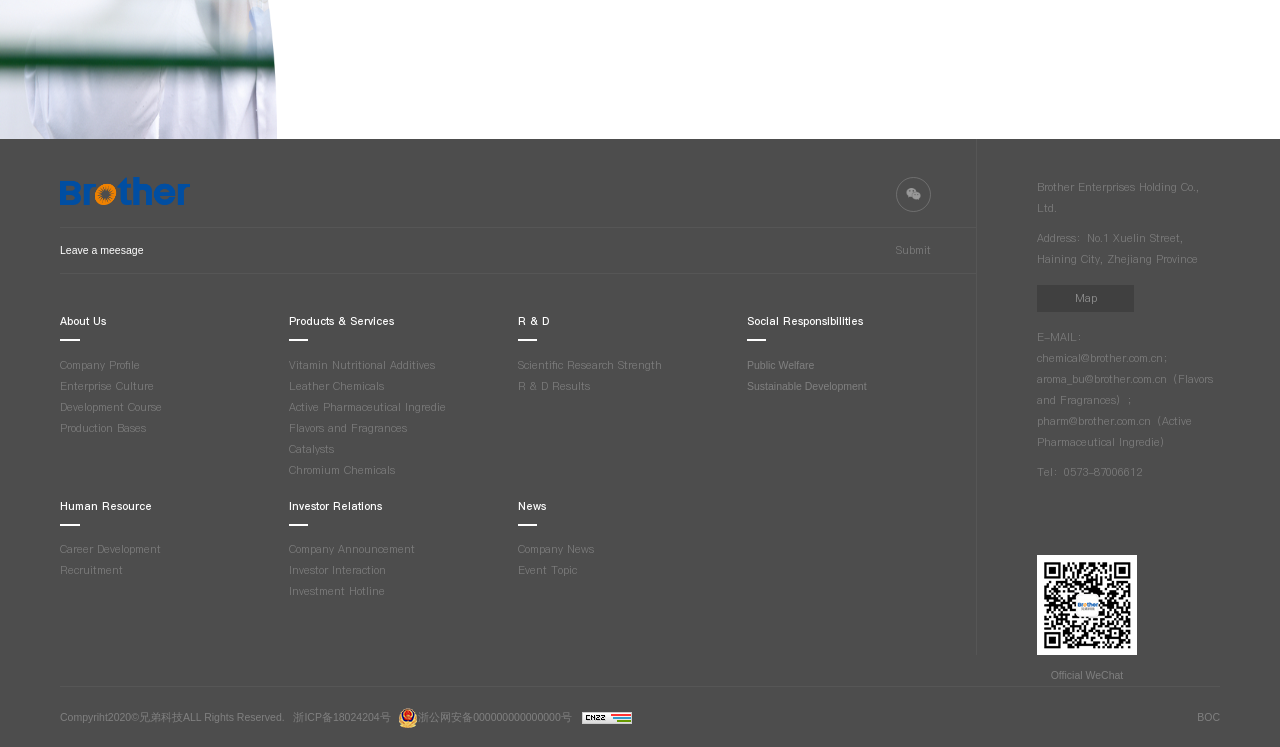Locate the bounding box coordinates of the region to be clicked to comply with the following instruction: "Click the 'Submit' button". The coordinates must be four float numbers between 0 and 1, in the form [left, top, right, bottom].

[0.7, 0.325, 0.727, 0.345]